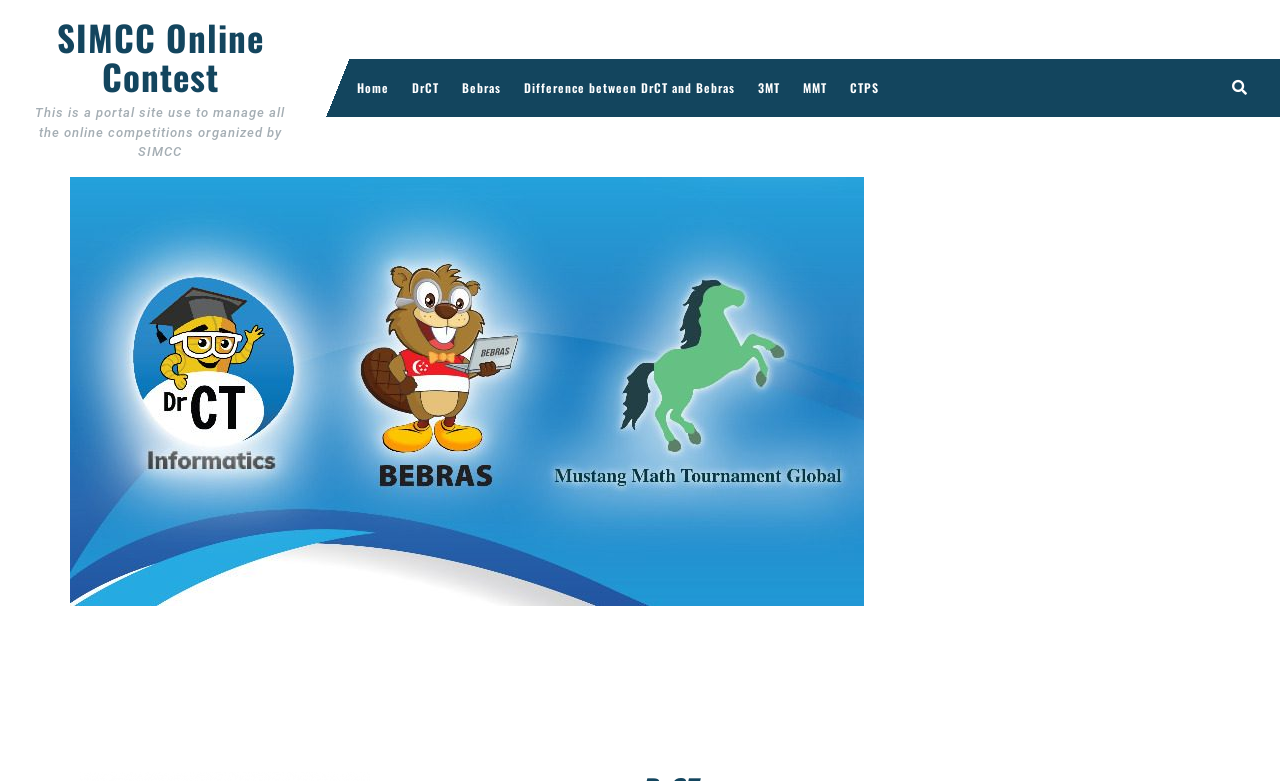Find the bounding box coordinates for the area you need to click to carry out the instruction: "view 3MT". The coordinates should be four float numbers between 0 and 1, indicated as [left, top, right, bottom].

[0.584, 0.076, 0.617, 0.15]